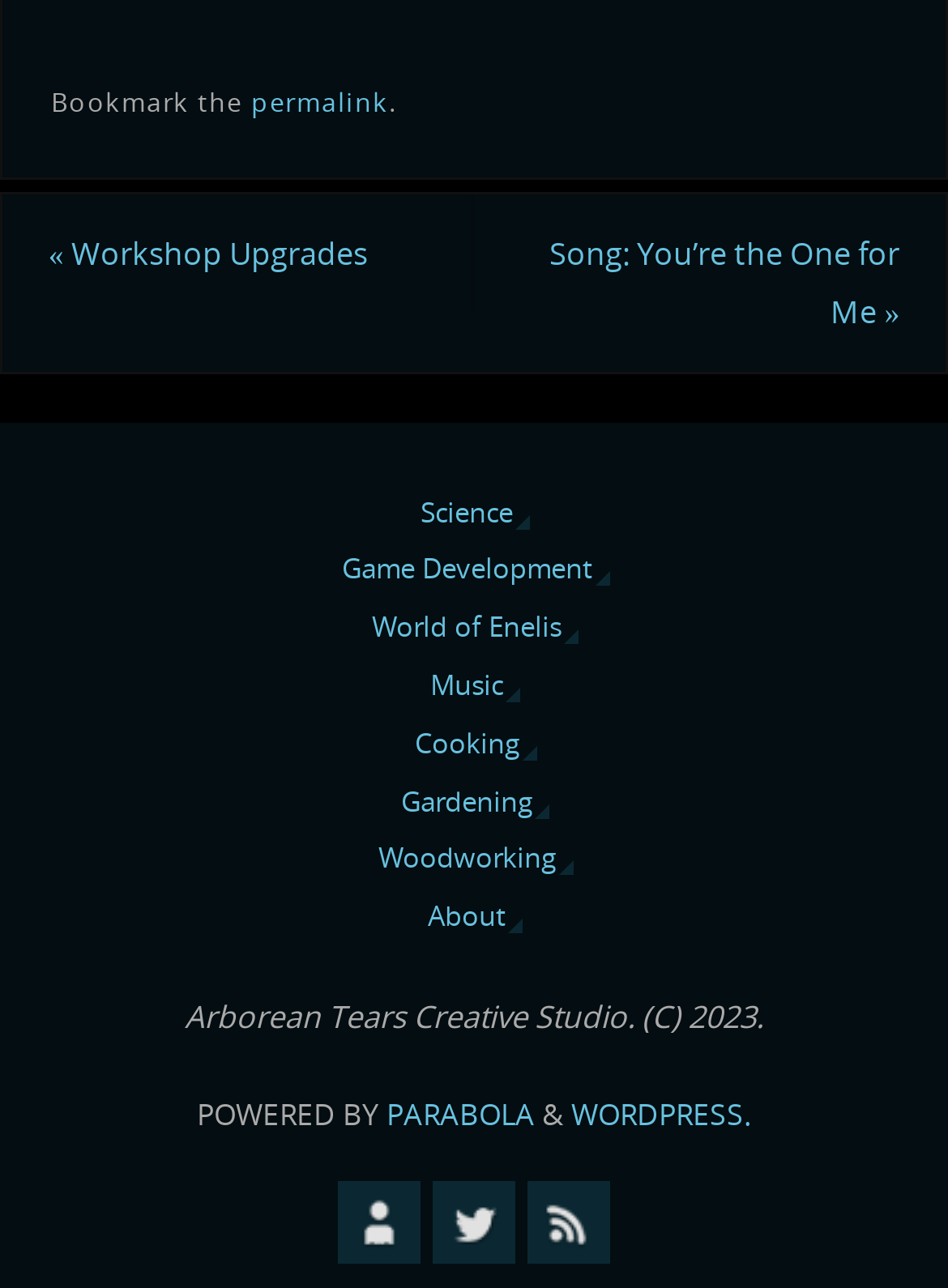What is the name of the creative studio?
Please analyze the image and answer the question with as much detail as possible.

I found the studio name in the StaticText element with ID 114, which reads 'Arborean Tears Creative Studio. (C) 2023.'